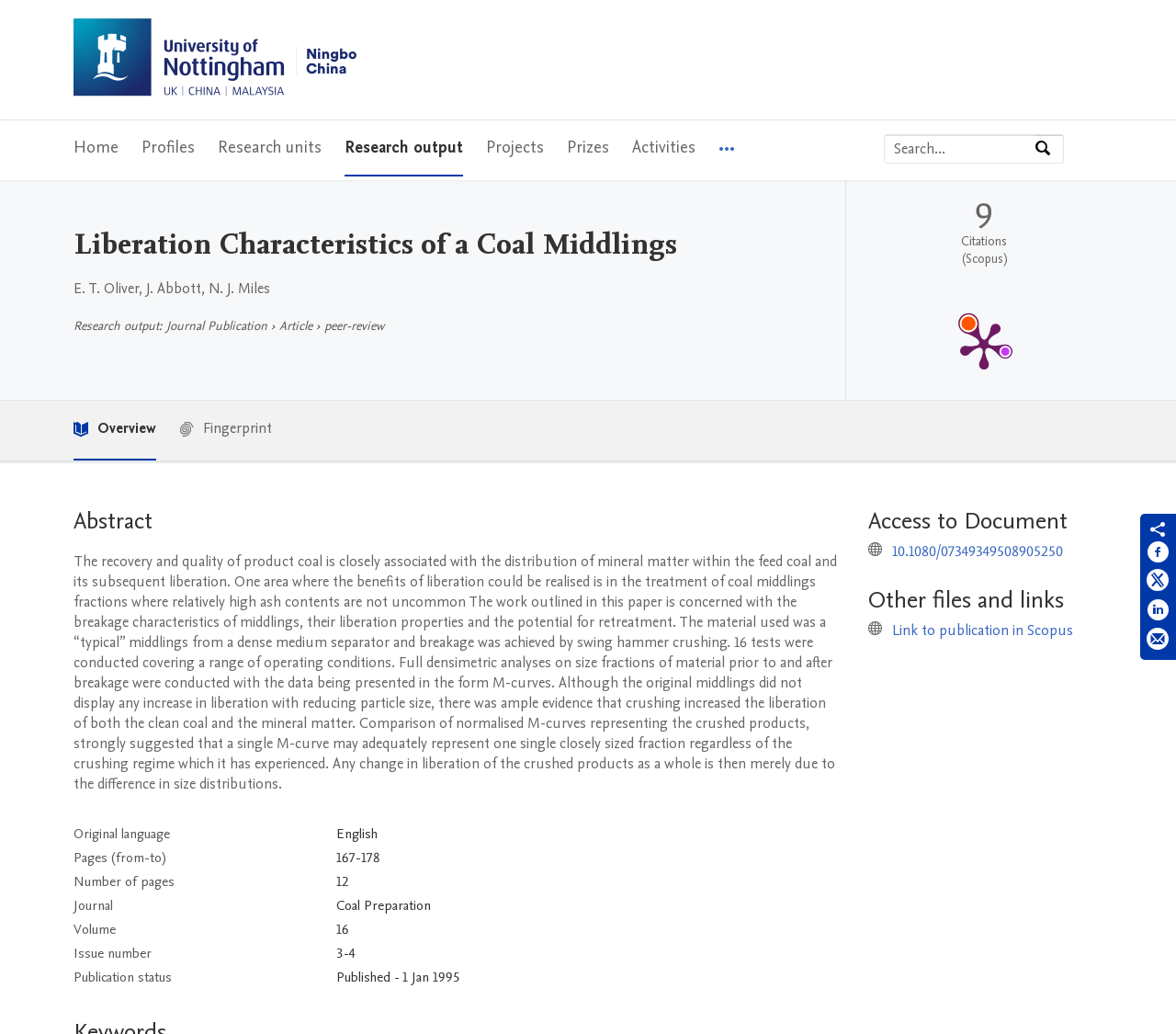Who are the authors of the research output? Using the information from the screenshot, answer with a single word or phrase.

E. T. Oliver, J. Abbott, N. J. Miles